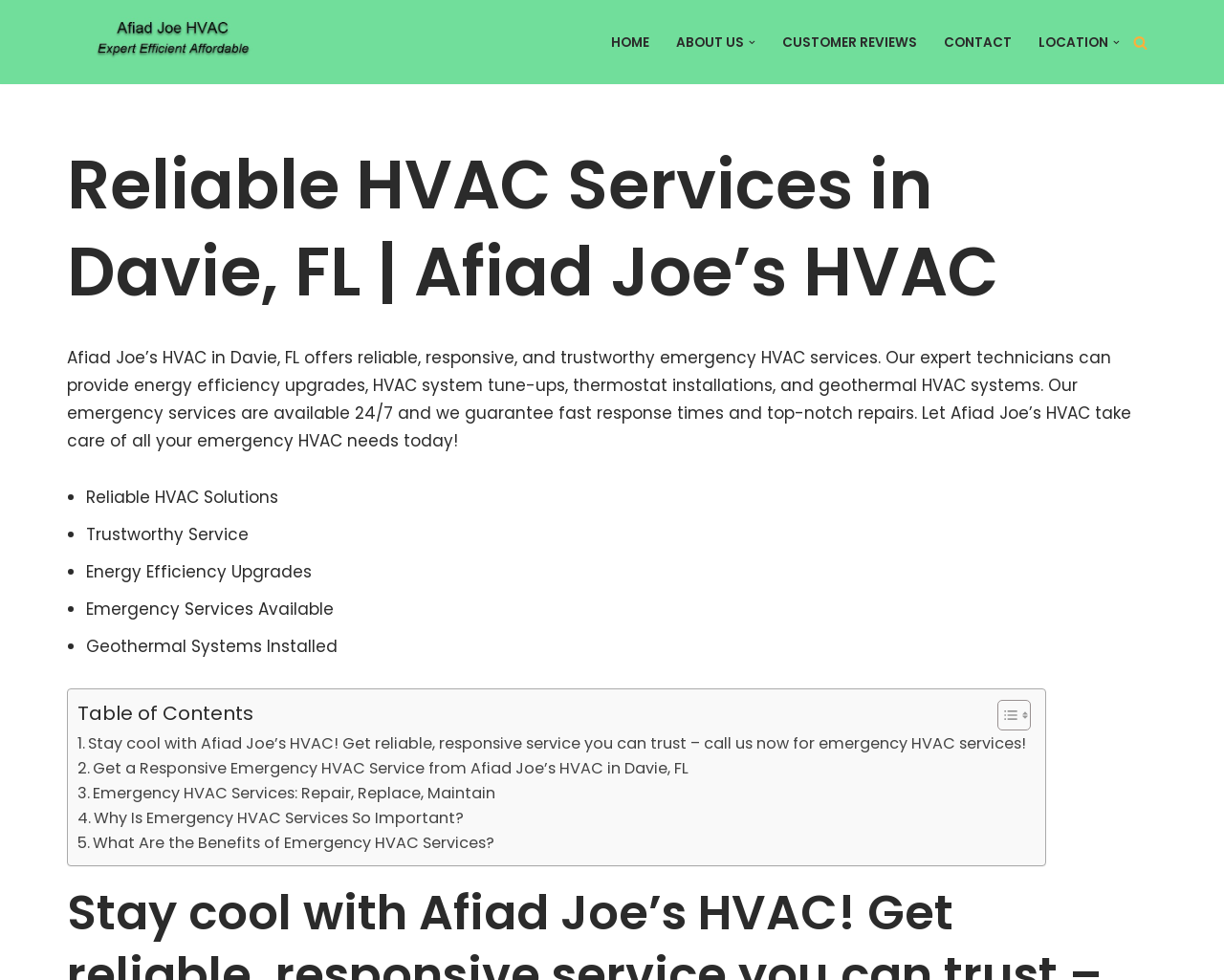Please provide the bounding box coordinate of the region that matches the element description: Customer Reviews. Coordinates should be in the format (top-left x, top-left y, bottom-right x, bottom-right y) and all values should be between 0 and 1.

[0.639, 0.031, 0.749, 0.055]